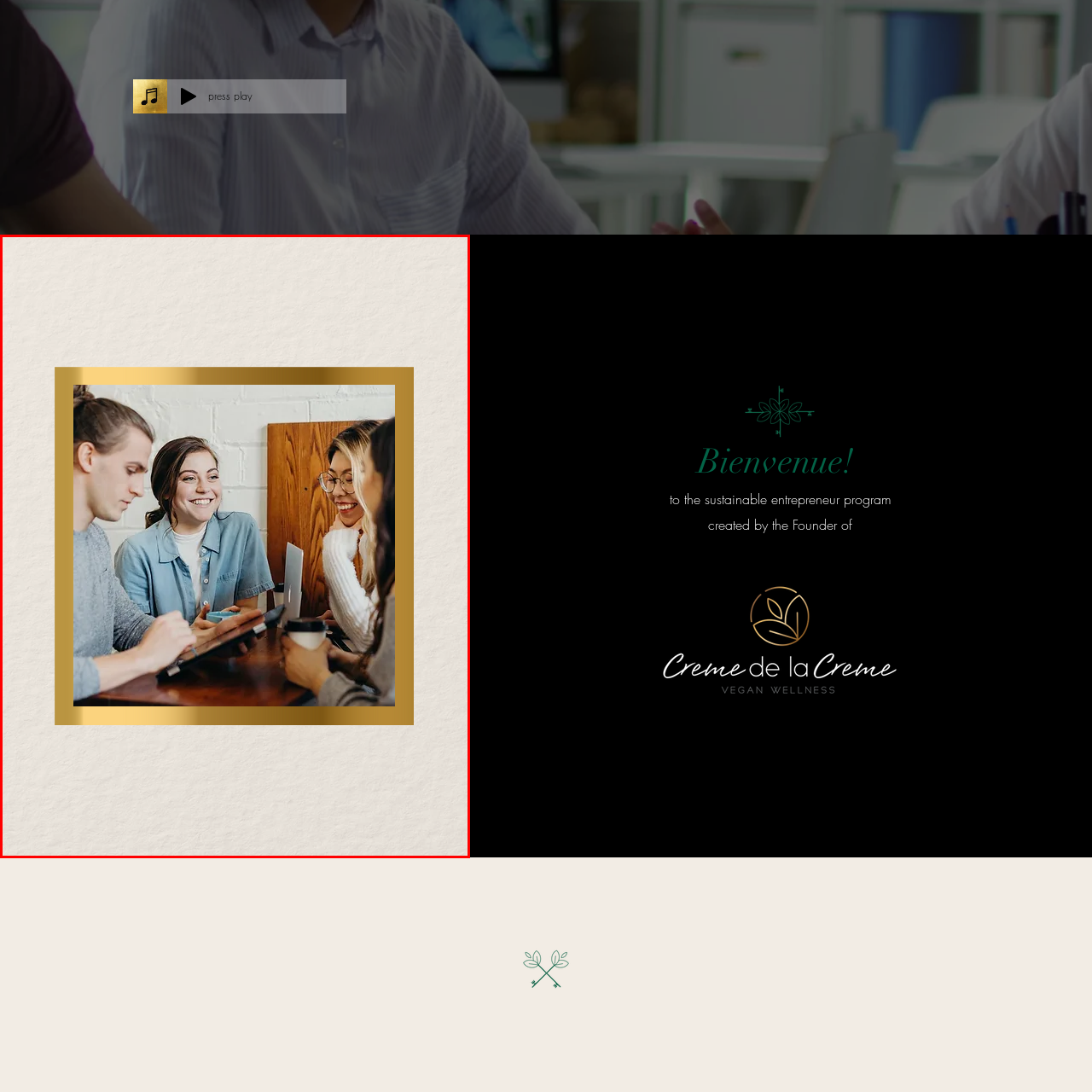Direct your attention to the image encased in a red frame, What is the color of the woman's shirt? Please answer in one word or a brief phrase.

Blue